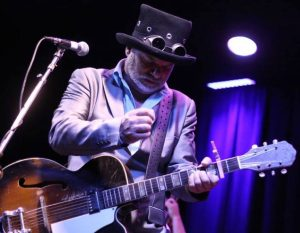Describe all the elements in the image with great detail.

The image features alternative country singer-songwriter Fred Eaglesmith performing on stage. Dressed in a stylish gray jacket, he is passionately engaged with his guitar, wearing a distinctive black top hat adorned with goggles. The dim light from the backdrop highlights his concentration as he strums his instrument, creating an intimate atmosphere for the audience. Fred's dedication to his craft is evident in this moment, showcasing his unique persona that has garnered a devoted following across North America, Australia, and the Netherlands. This performance is a testament to his longstanding influence in the alternative country music scene.